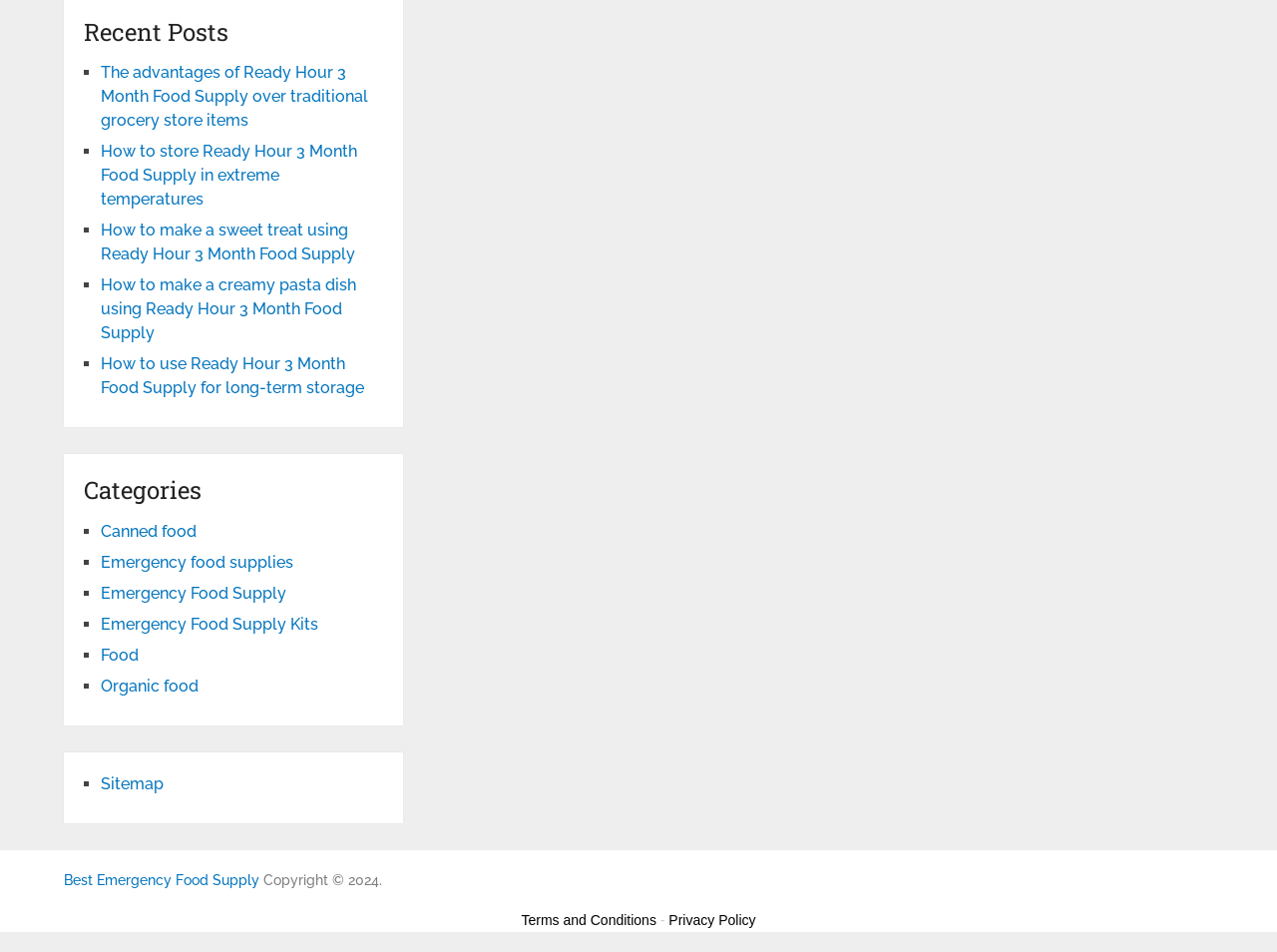Find the bounding box coordinates of the element to click in order to complete the given instruction: "Click on the link to learn about GitHub Copilot."

None